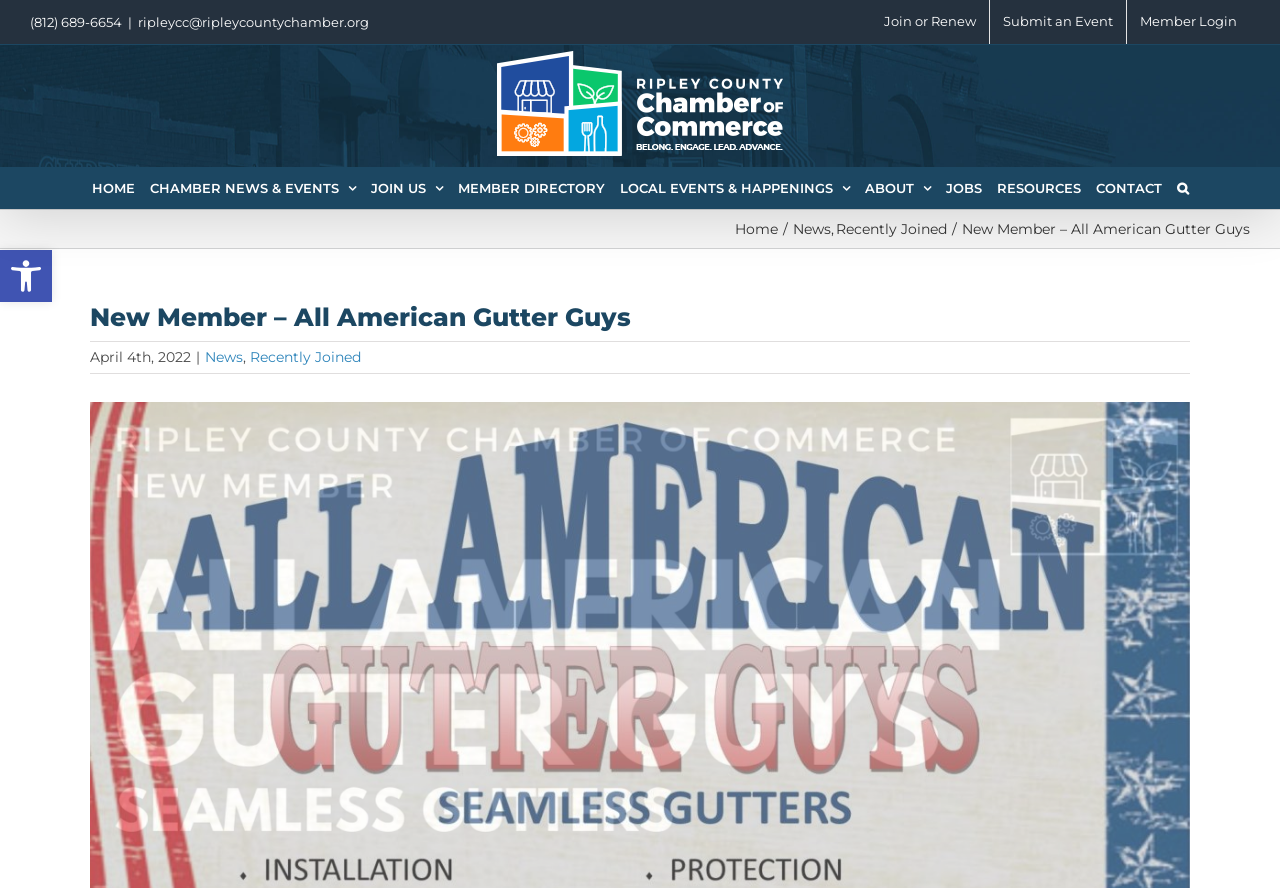What is the name of the new member?
Can you provide an in-depth and detailed response to the question?

I found the name of the new member by looking at the StaticText element with the OCR text 'New Member – All American Gutter Guys' at coordinates [0.752, 0.247, 0.977, 0.267], which is also a heading element with the same description.